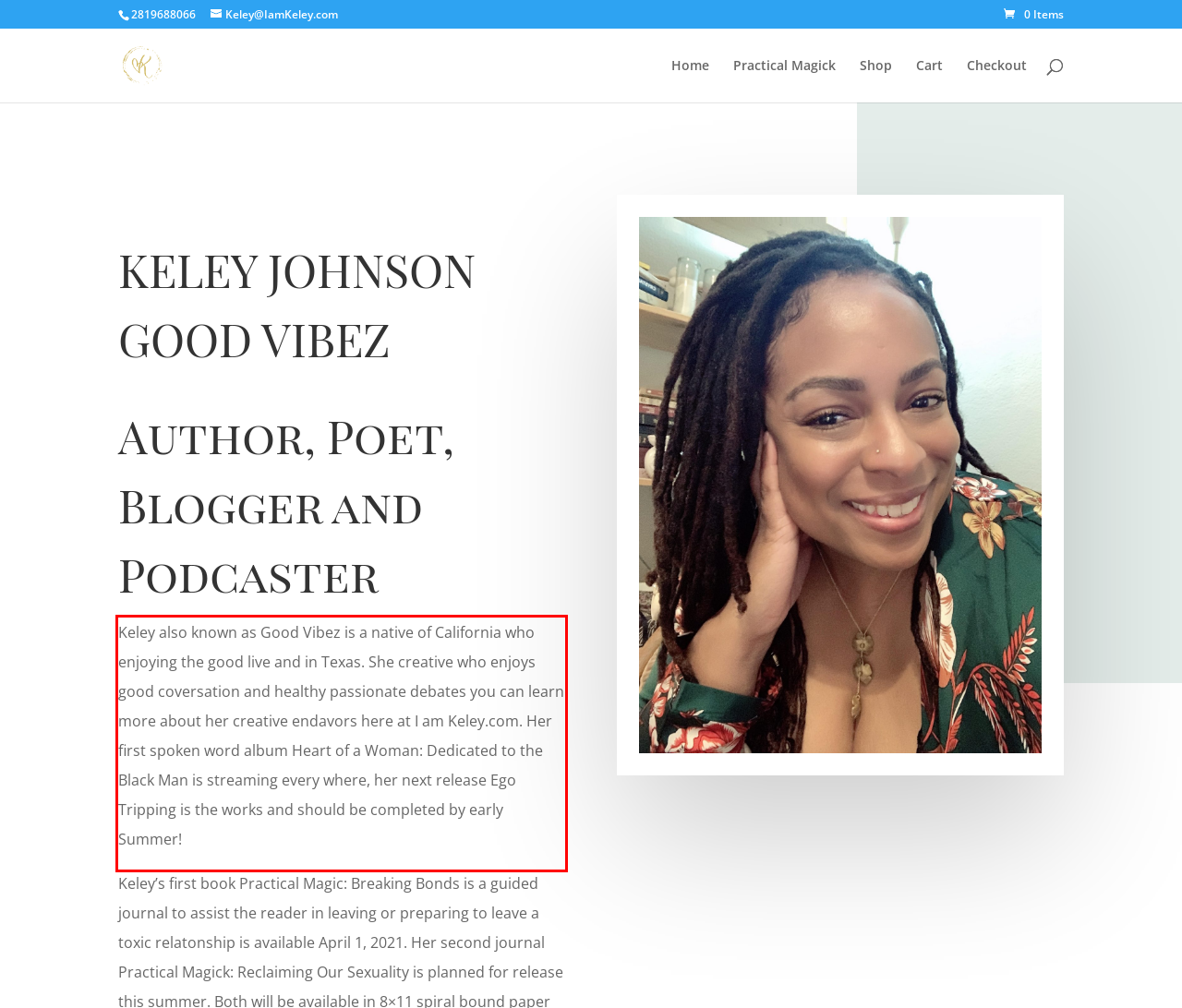Look at the screenshot of the webpage, locate the red rectangle bounding box, and generate the text content that it contains.

Keley also known as Good Vibez is a native of California who enjoying the good live and in Texas. She creative who enjoys good coversation and healthy passionate debates you can learn more about her creative endavors here at I am Keley.com. Her first spoken word album Heart of a Woman: Dedicated to the Black Man is streaming every where, her next release Ego Tripping is the works and should be completed by early Summer!